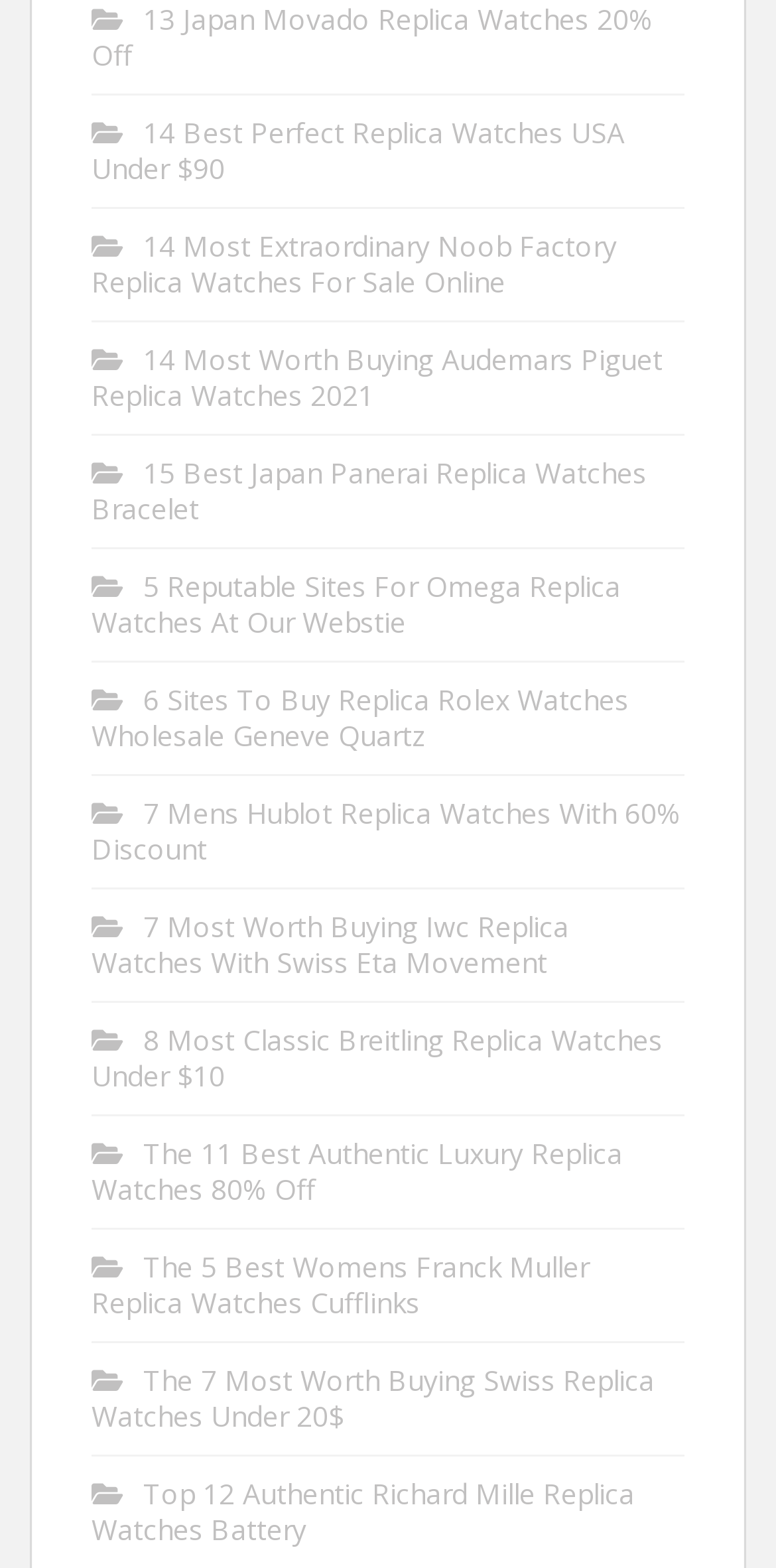How many links are on this webpage? Examine the screenshot and reply using just one word or a brief phrase.

17